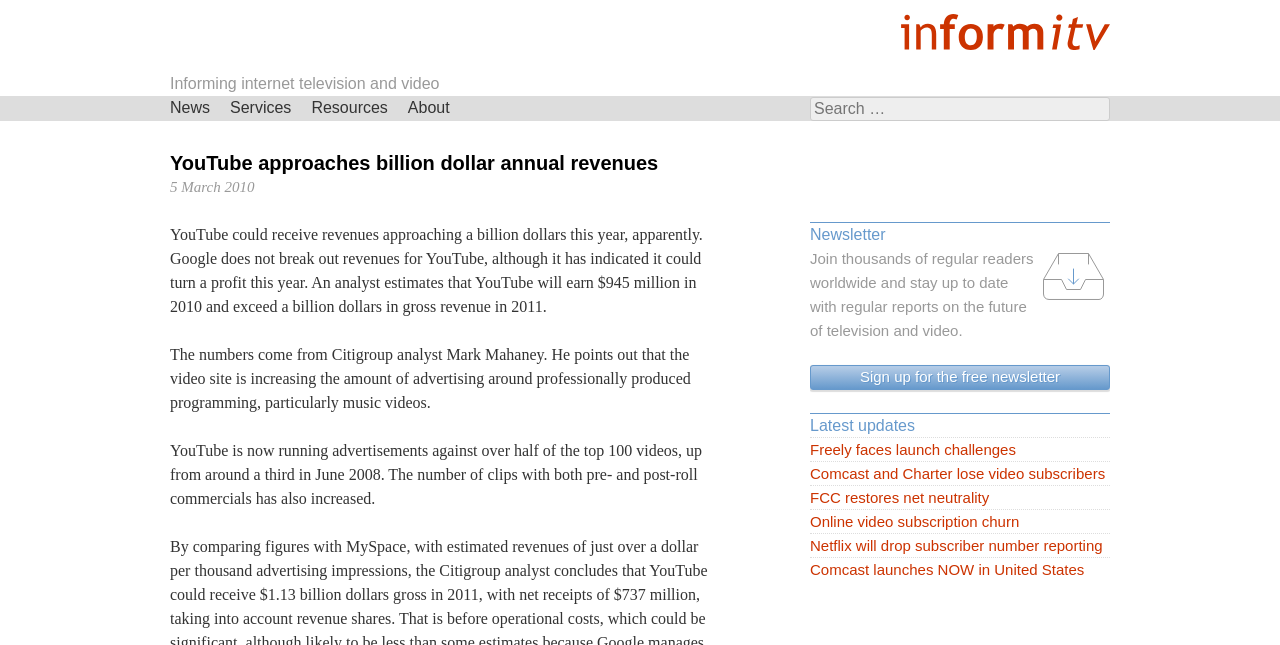Can you find the bounding box coordinates for the element that needs to be clicked to execute this instruction: "Subscribe to the newsletter"? The coordinates should be given as four float numbers between 0 and 1, i.e., [left, top, right, bottom].

[0.811, 0.383, 0.867, 0.495]